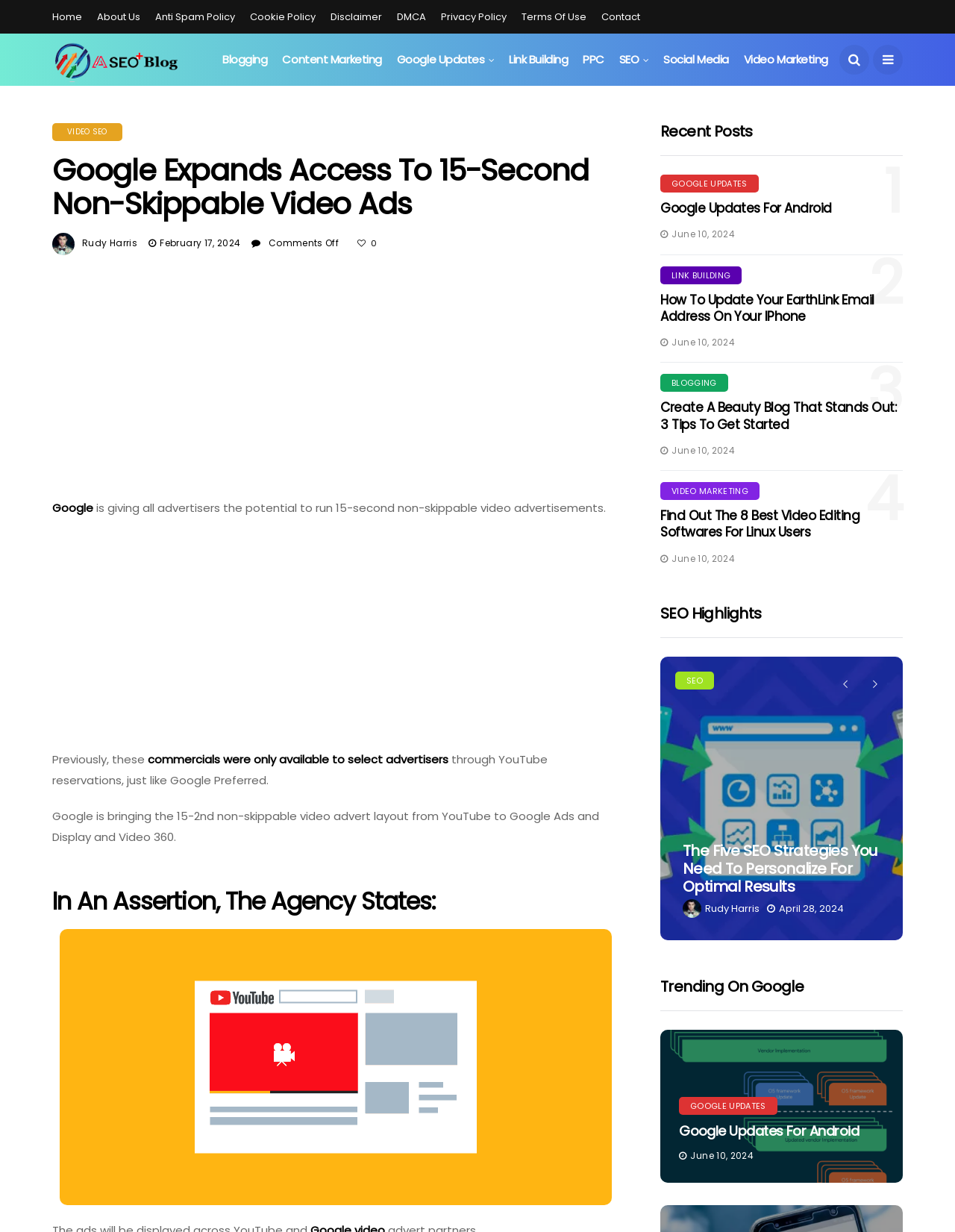Extract the main heading text from the webpage.

Google Expands Access To 15-Second Non-Skippable Video Ads